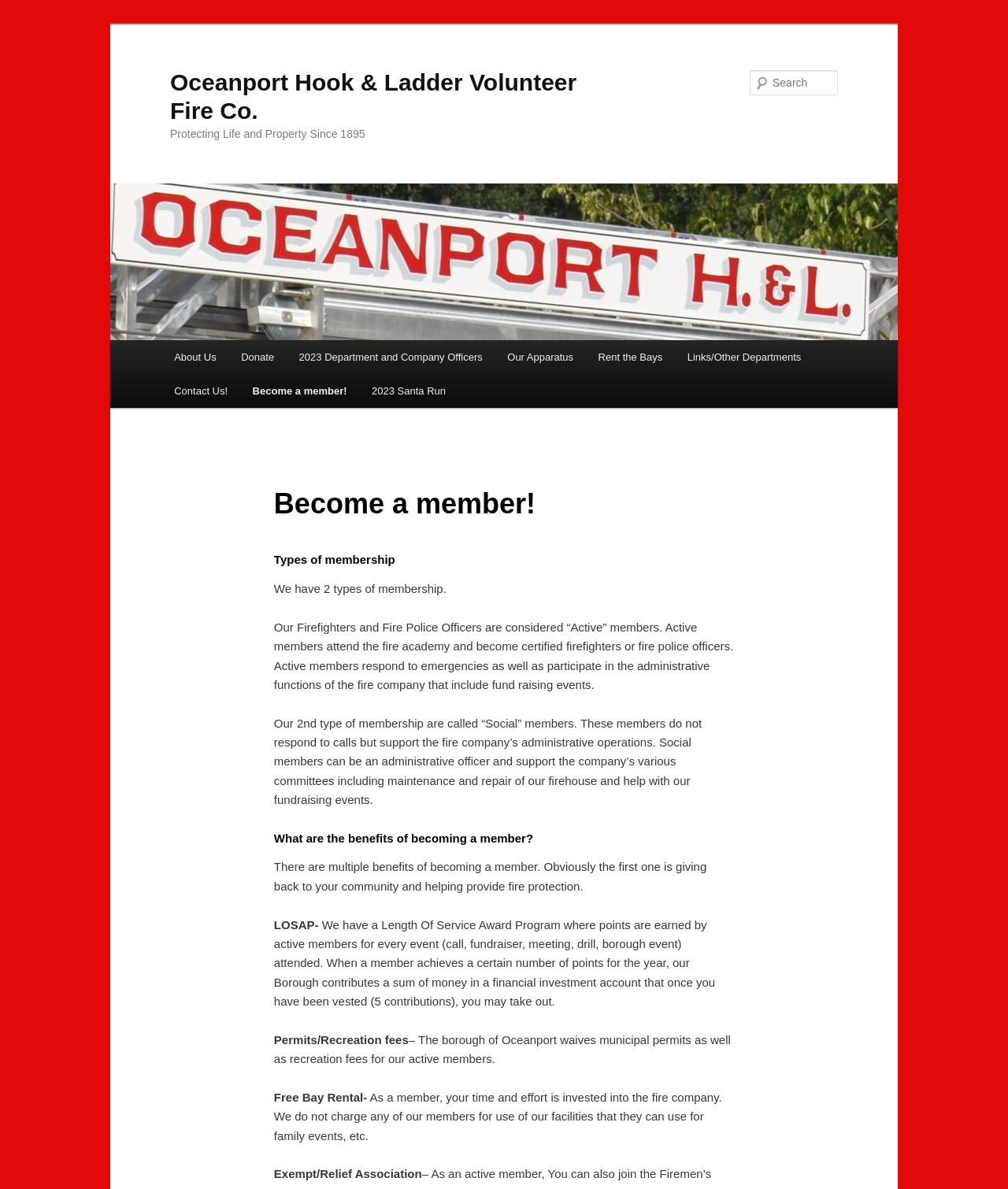How many types of membership are there?
Please answer the question as detailed as possible based on the image.

The webpage mentions that there are two types of membership, which are 'Active' members and 'Social' members, as described in the section 'Types of membership'.